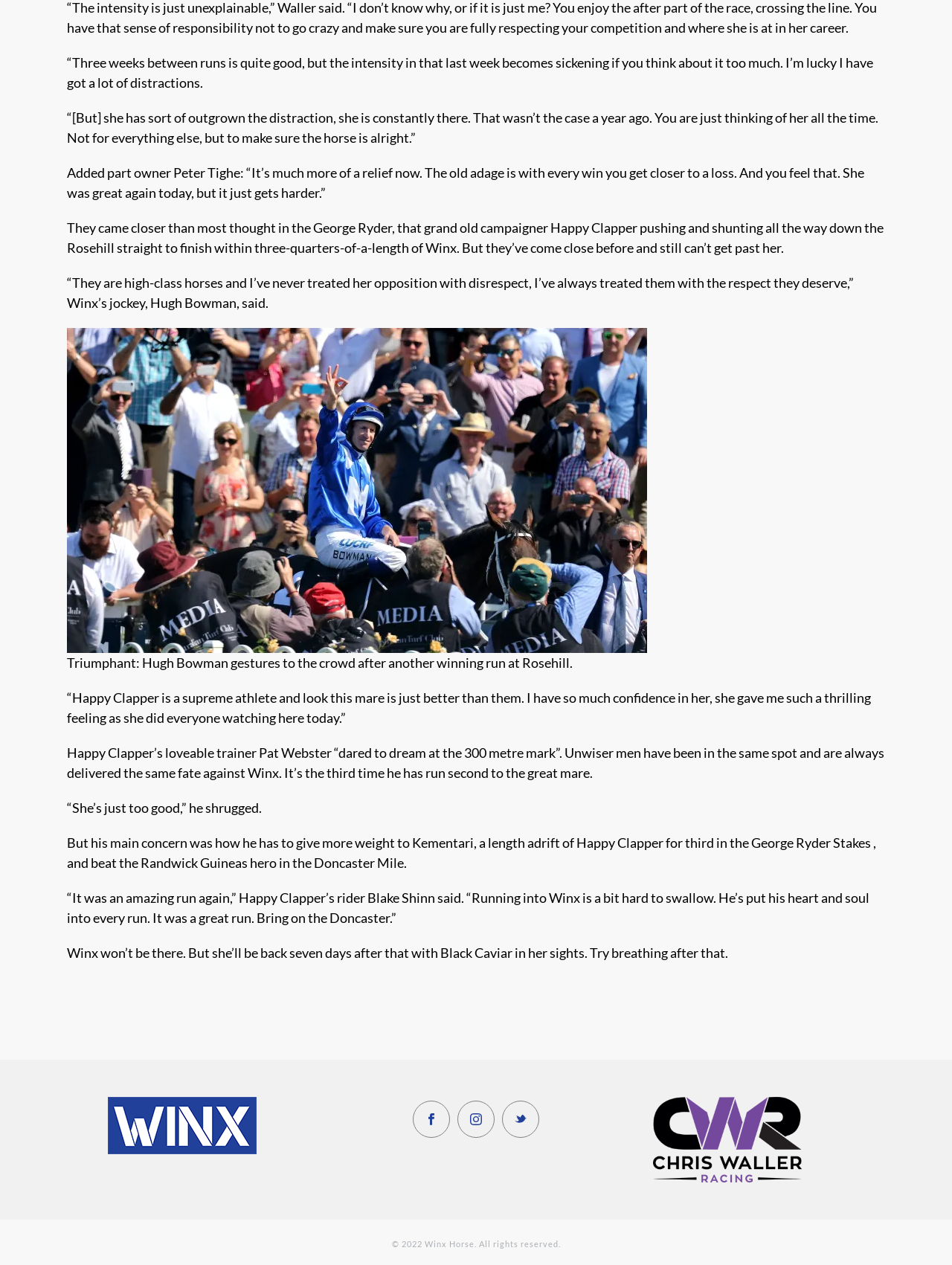What is the name of the horse mentioned in the article?
Make sure to answer the question with a detailed and comprehensive explanation.

I found the answer by reading the article and identifying the name of the horse mentioned multiple times in the text.